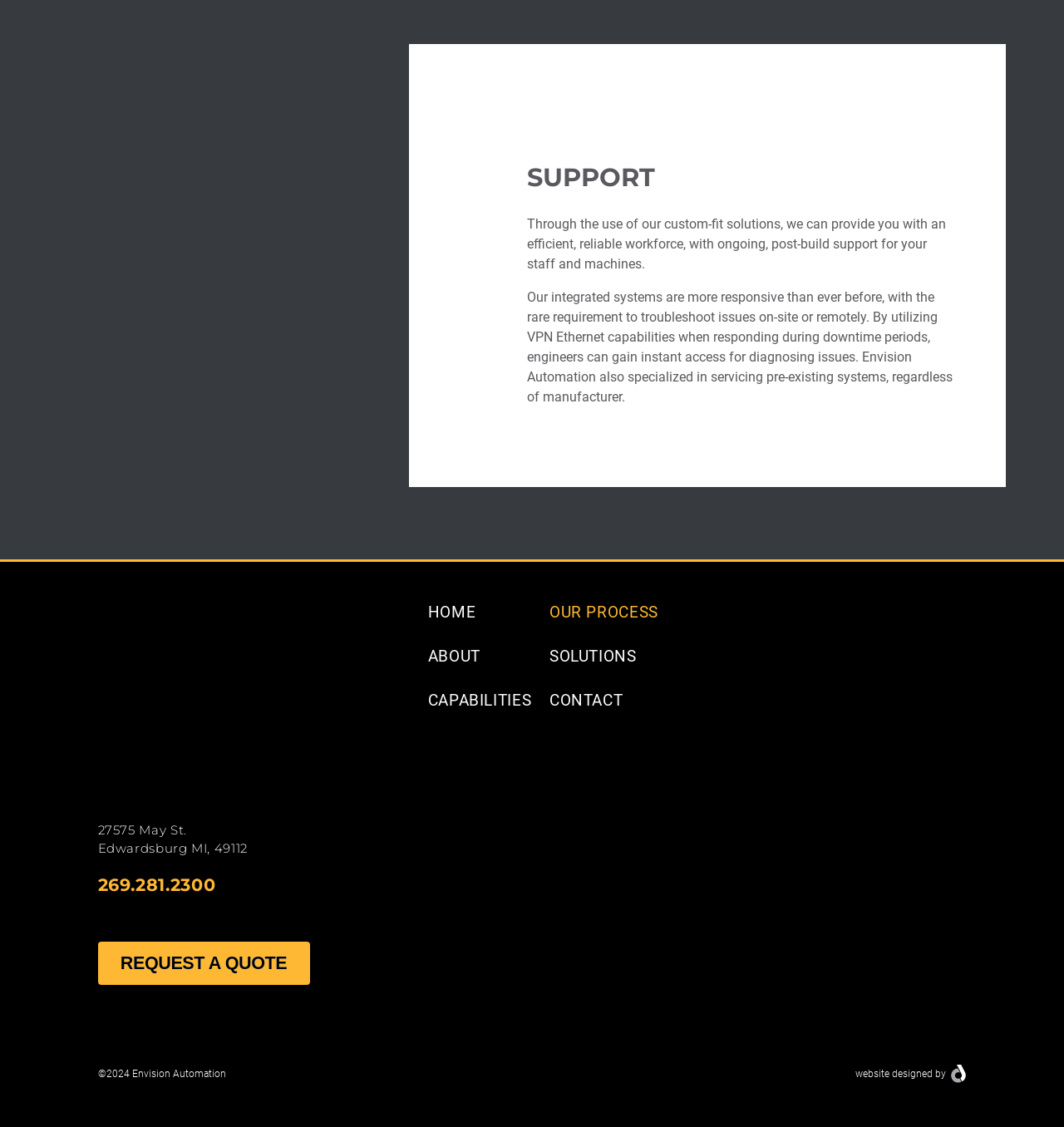Identify the bounding box of the UI component described as: "Our Process".

[0.516, 0.535, 0.619, 0.551]